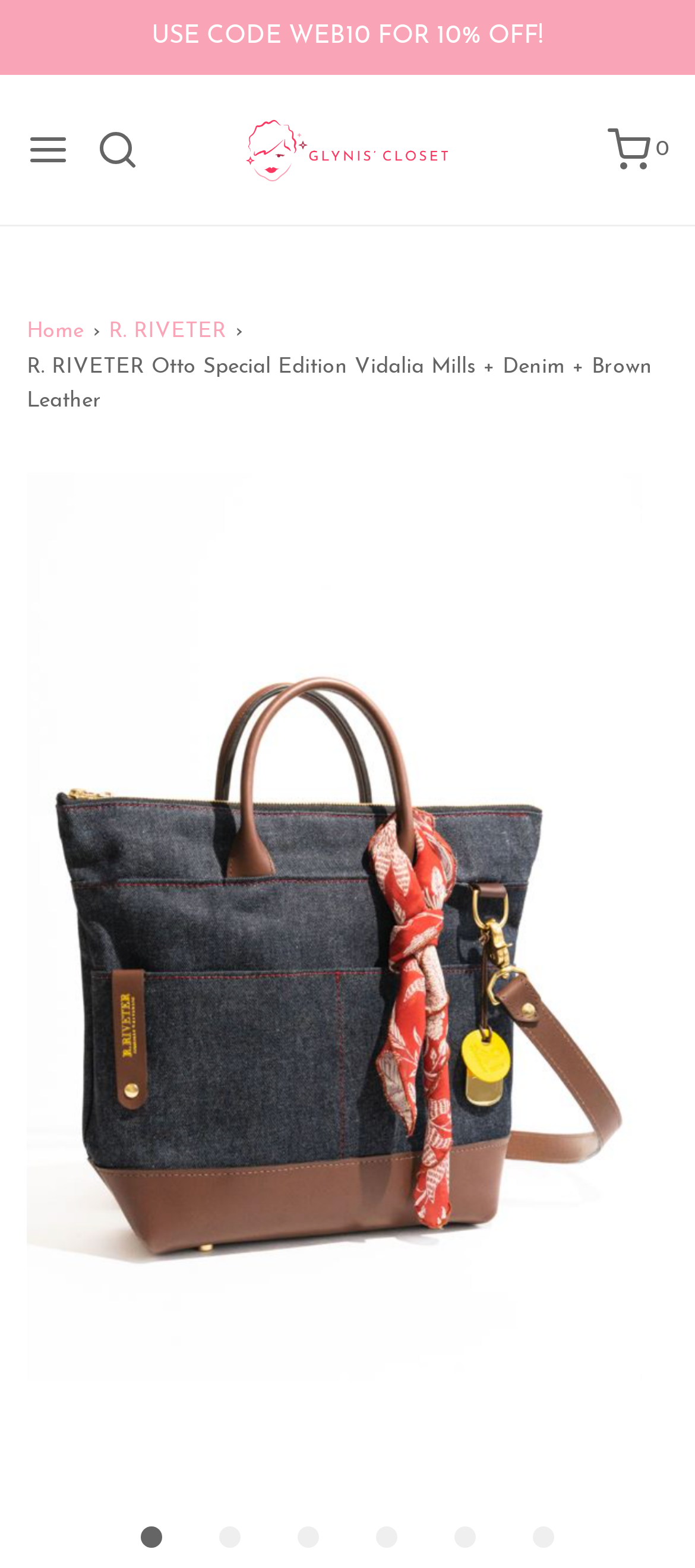What is the name of the product being displayed?
Answer the question with detailed information derived from the image.

The product name is mentioned in the static text element below the breadcrumbs navigation, which describes the product being displayed.